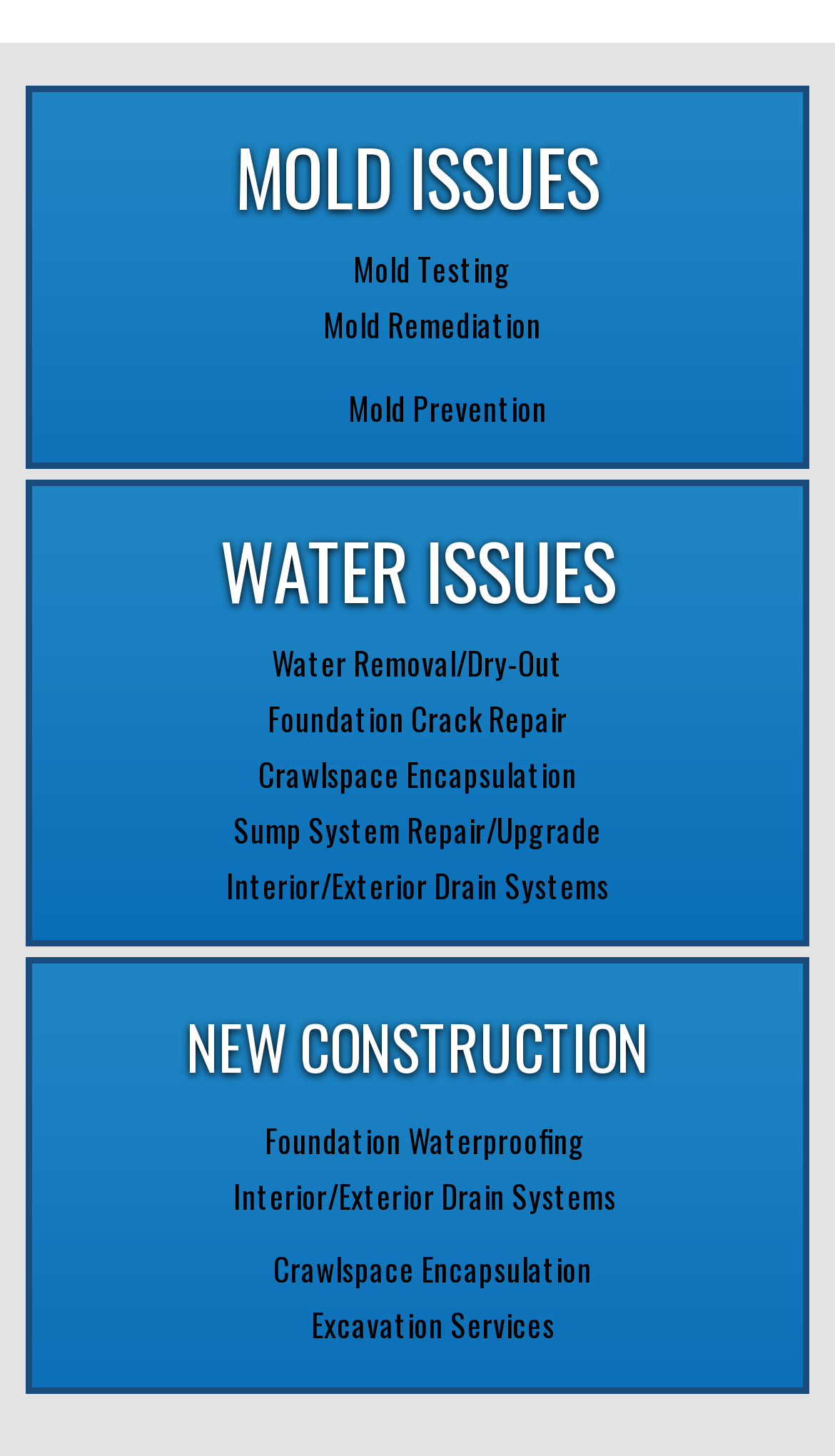Determine the bounding box coordinates for the UI element described. Format the coordinates as (top-left x, top-left y, bottom-right x, bottom-right y) and ensure all values are between 0 and 1. Element description: Crawlspace Encapsulation

[0.075, 0.847, 0.962, 0.885]